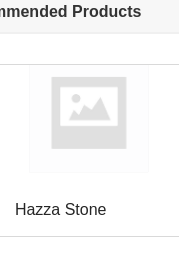Please provide a brief answer to the question using only one word or phrase: 
What is the purpose of the 'Recommended Products' section?

To attract attention